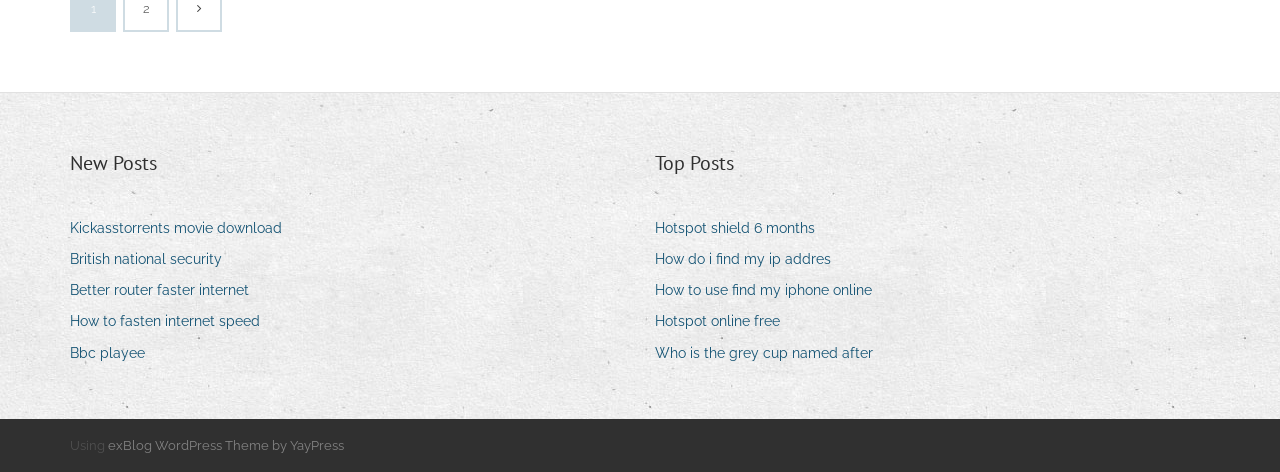Please provide the bounding box coordinates for the element that needs to be clicked to perform the following instruction: "View all Gulfstream V aircraft for sale". The coordinates should be given as four float numbers between 0 and 1, i.e., [left, top, right, bottom].

None